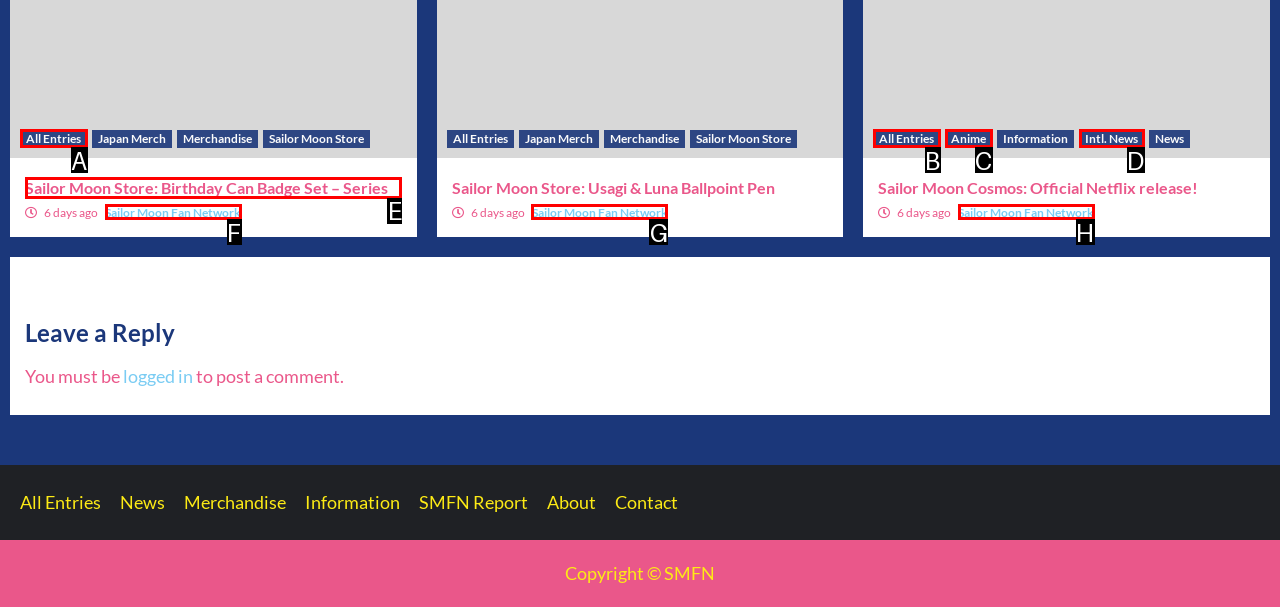Identify the HTML element that should be clicked to accomplish the task: View 'Sailor Moon Store: Birthday Can Badge Set – Series'
Provide the option's letter from the given choices.

E